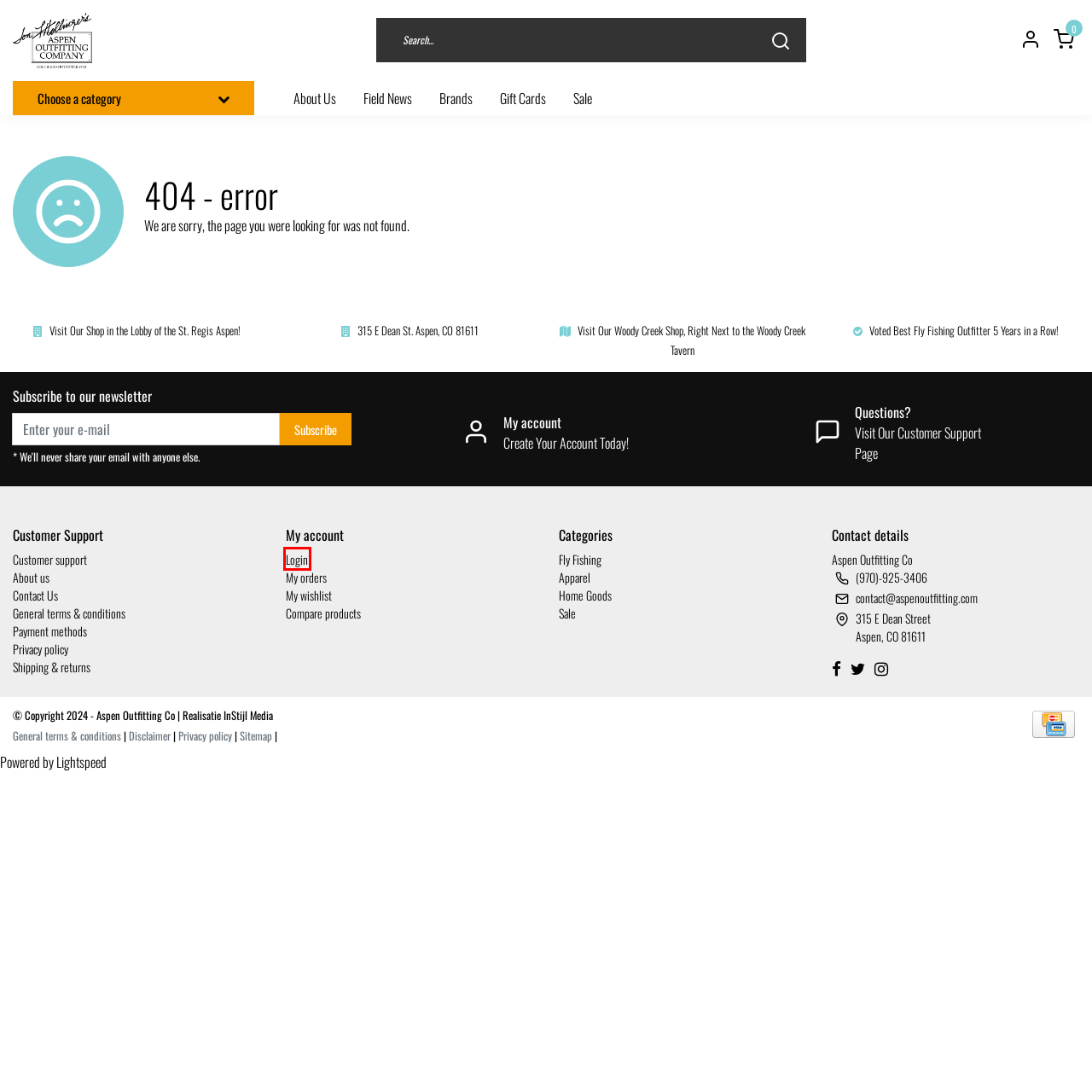Examine the screenshot of a webpage with a red bounding box around an element. Then, select the webpage description that best represents the new page after clicking the highlighted element. Here are the descriptions:
A. Brands
B. About us
C. Contact Us
D. Create an account
E. Apparel
F. Gift card
G. Fly Fishing
H. Login

H